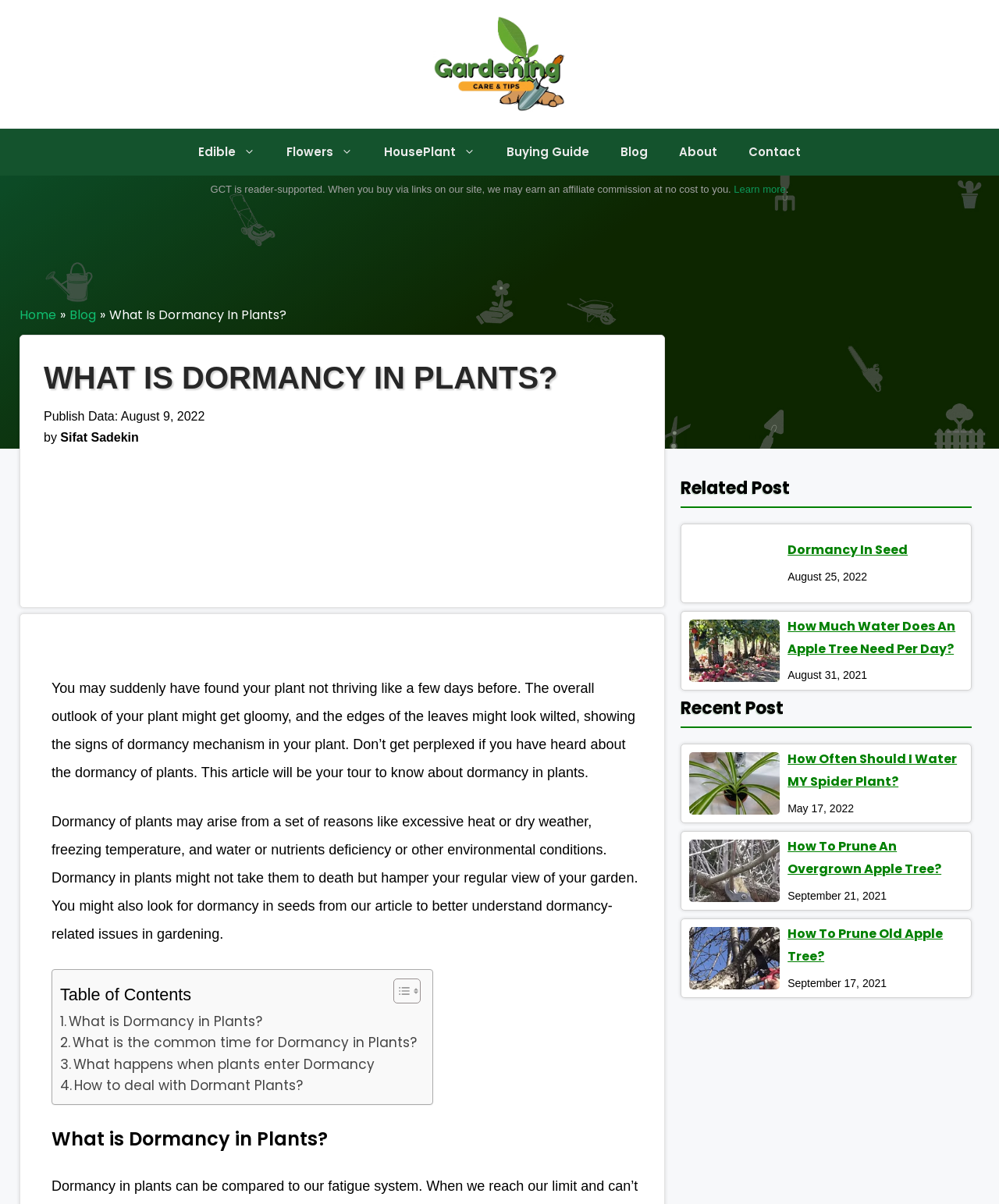Please find the bounding box coordinates in the format (top-left x, top-left y, bottom-right x, bottom-right y) for the given element description. Ensure the coordinates are floating point numbers between 0 and 1. Description: Dormancy In Seed

[0.788, 0.448, 0.964, 0.47]